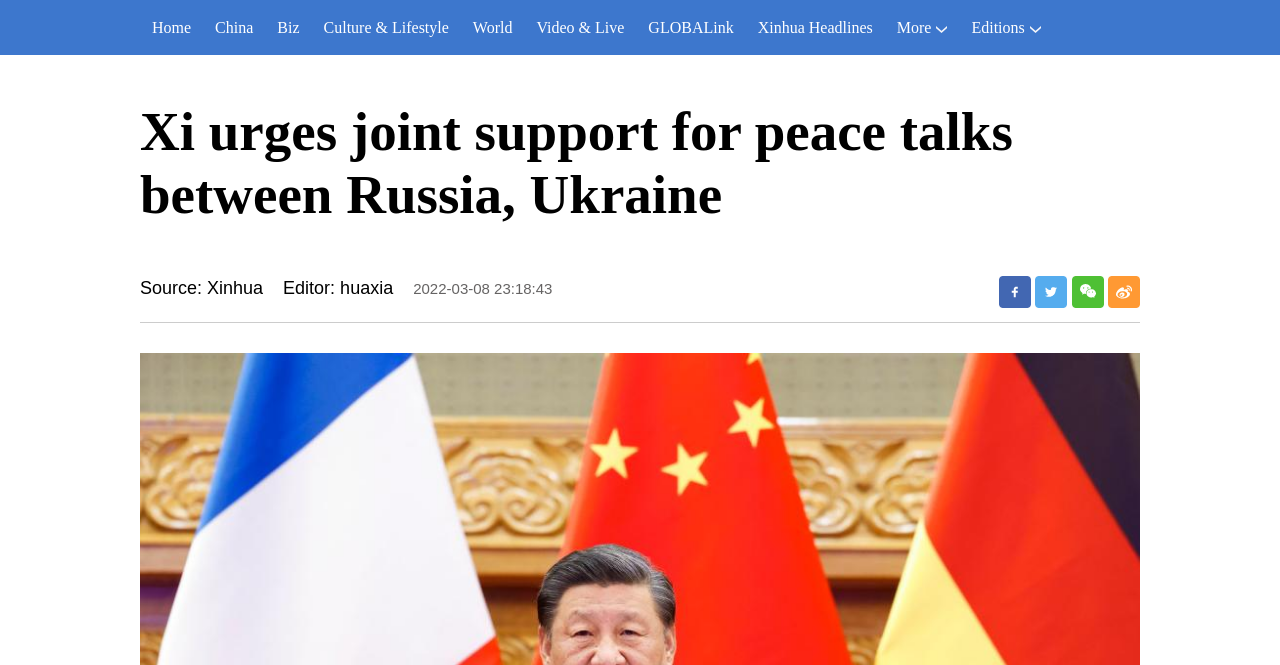What is the date of the news article?
Answer the question with as much detail as you can, using the image as a reference.

I found the answer by looking at the StaticText element '2022-03-08 23:18:43' which indicates the date and time of the news article.